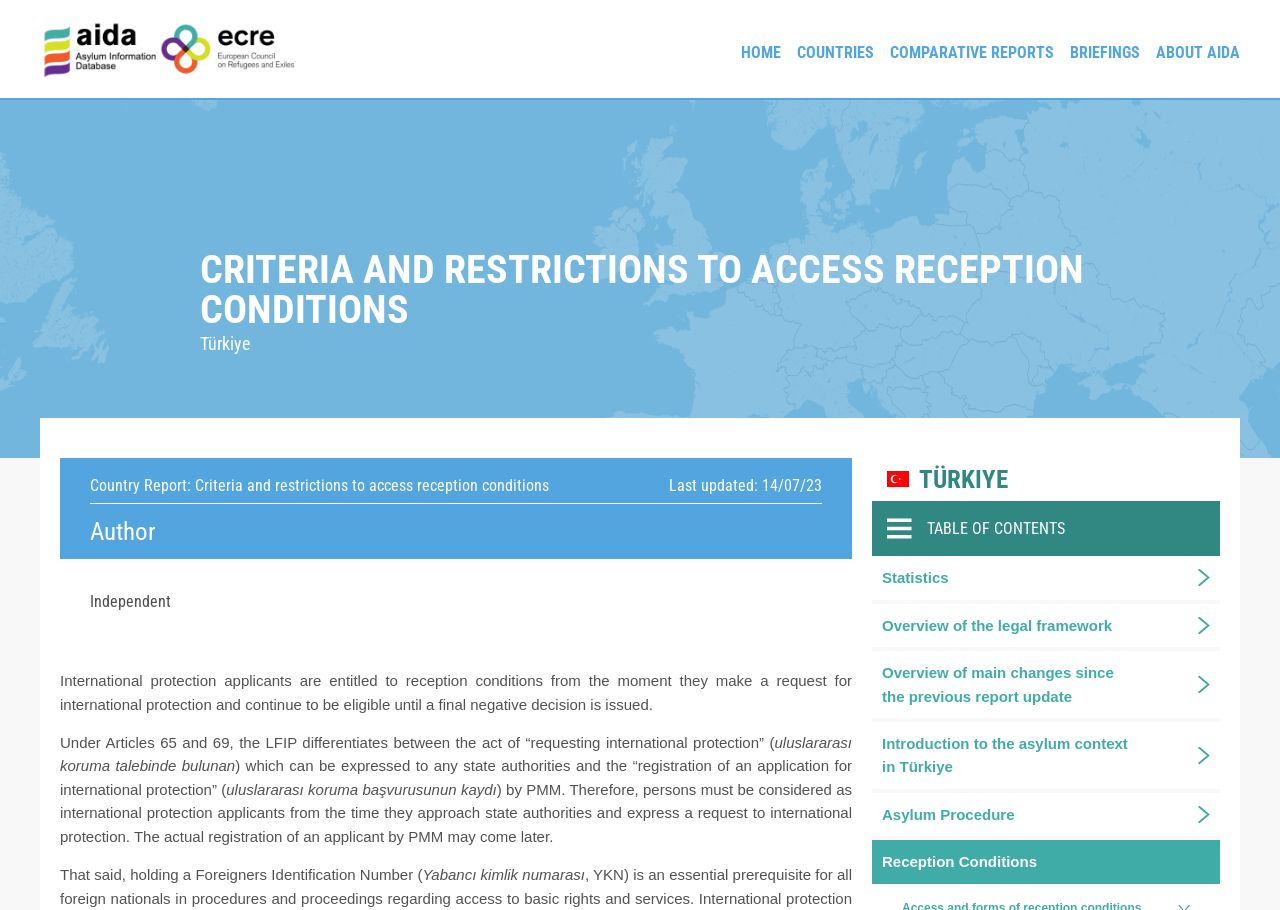Please indicate the bounding box coordinates of the element's region to be clicked to achieve the instruction: "go to Turkey page". Provide the coordinates as four float numbers between 0 and 1, i.e., [left, top, right, bottom].

[0.718, 0.511, 0.788, 0.543]